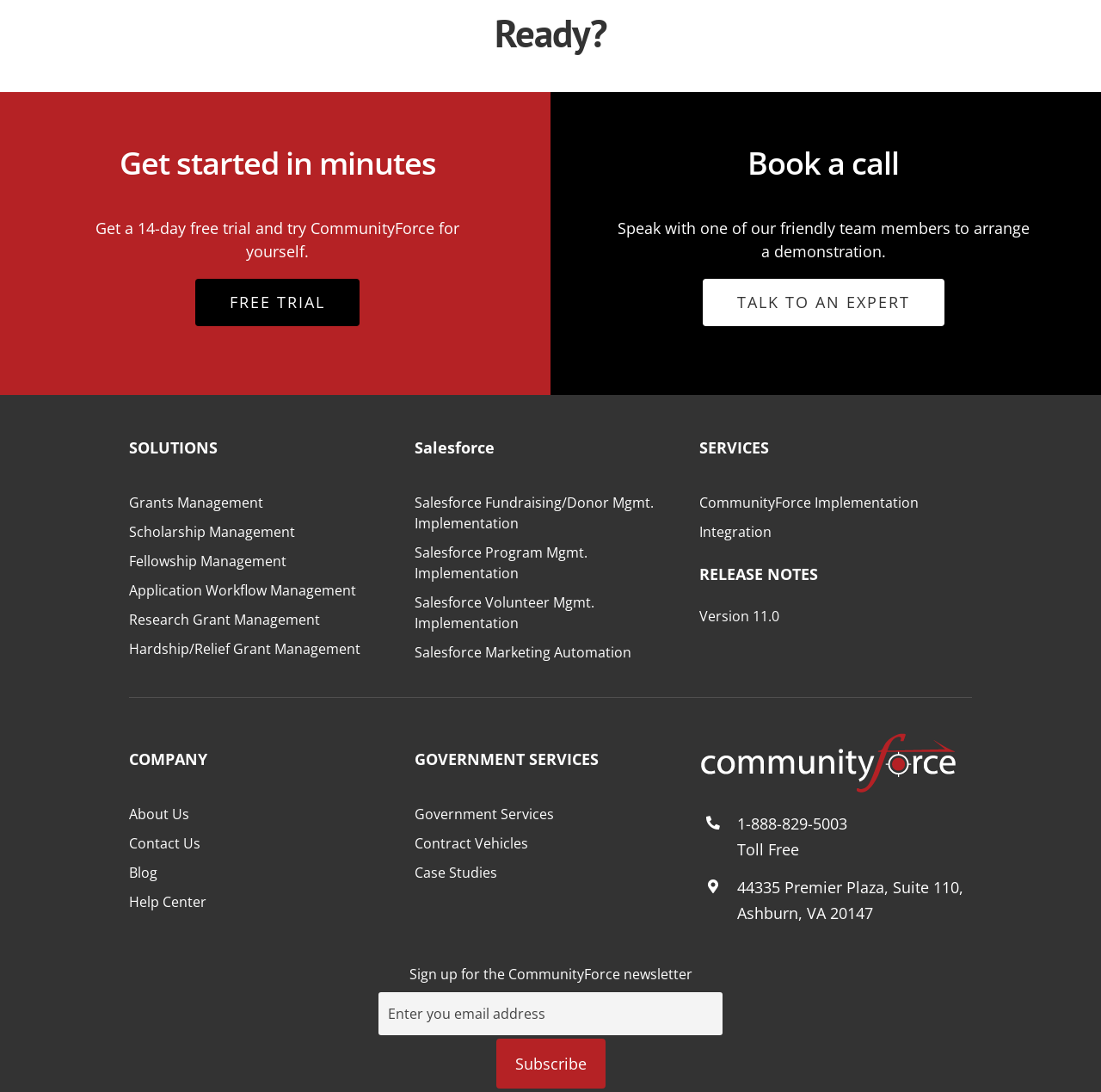Identify the bounding box coordinates of the section to be clicked to complete the task described by the following instruction: "View Release Notes". The coordinates should be four float numbers between 0 and 1, formatted as [left, top, right, bottom].

[0.635, 0.555, 0.883, 0.574]